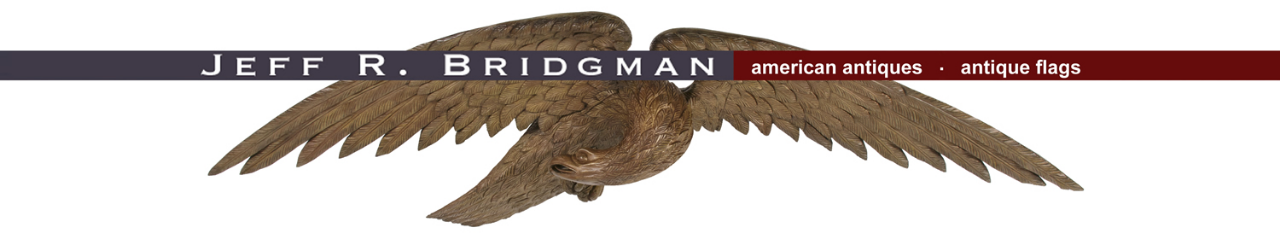What symbol is featured in the illustration on the webpage?
Using the information presented in the image, please offer a detailed response to the question.

The webpage's design includes a beautifully crafted illustration of an eagle in flight, with intricately detailed feathers, which symbolizes valor and American heritage, aligning with the site's focus on American antiques and flags.